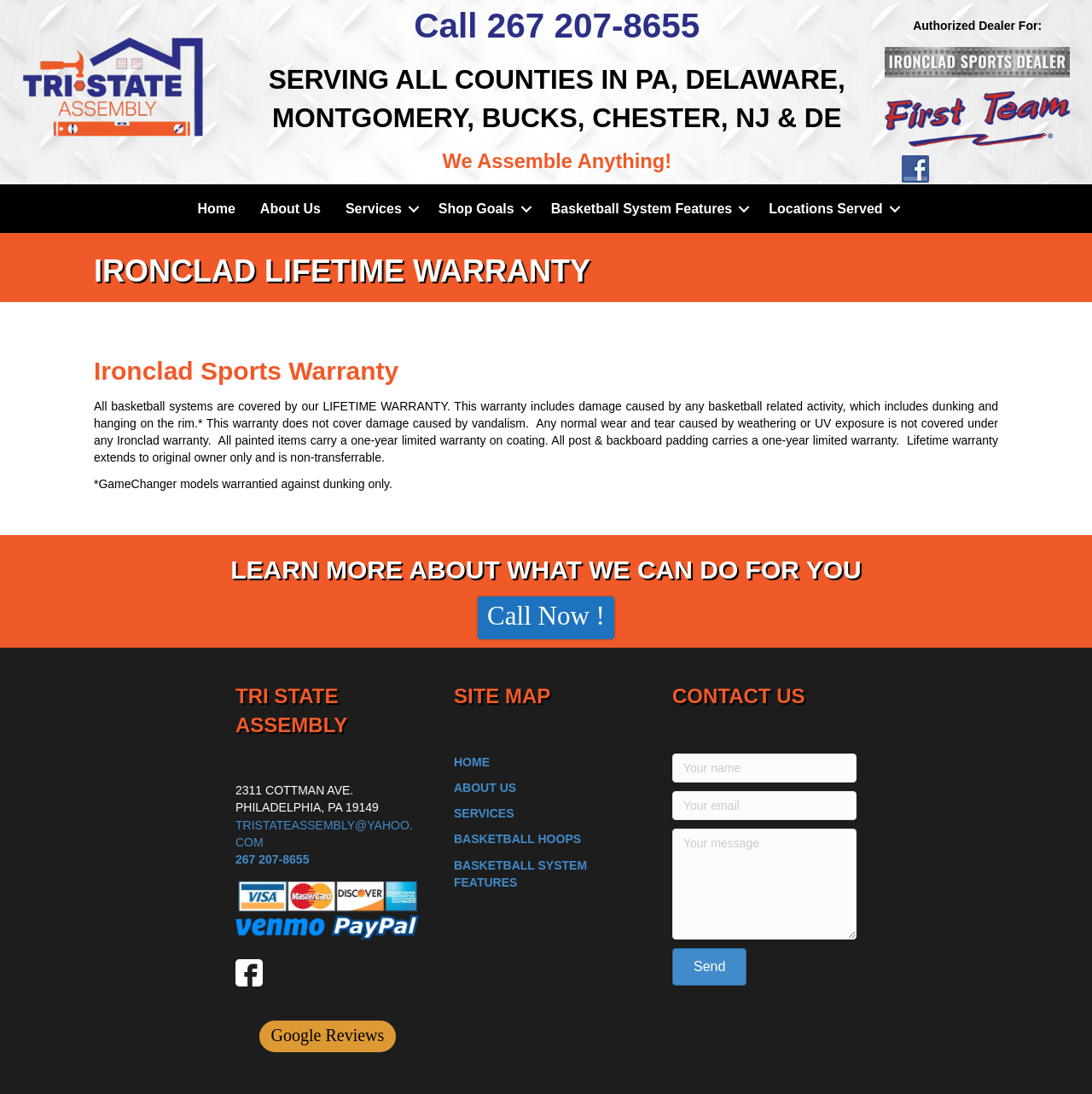Indicate the bounding box coordinates of the clickable region to achieve the following instruction: "Call the phone number."

[0.379, 0.005, 0.641, 0.041]